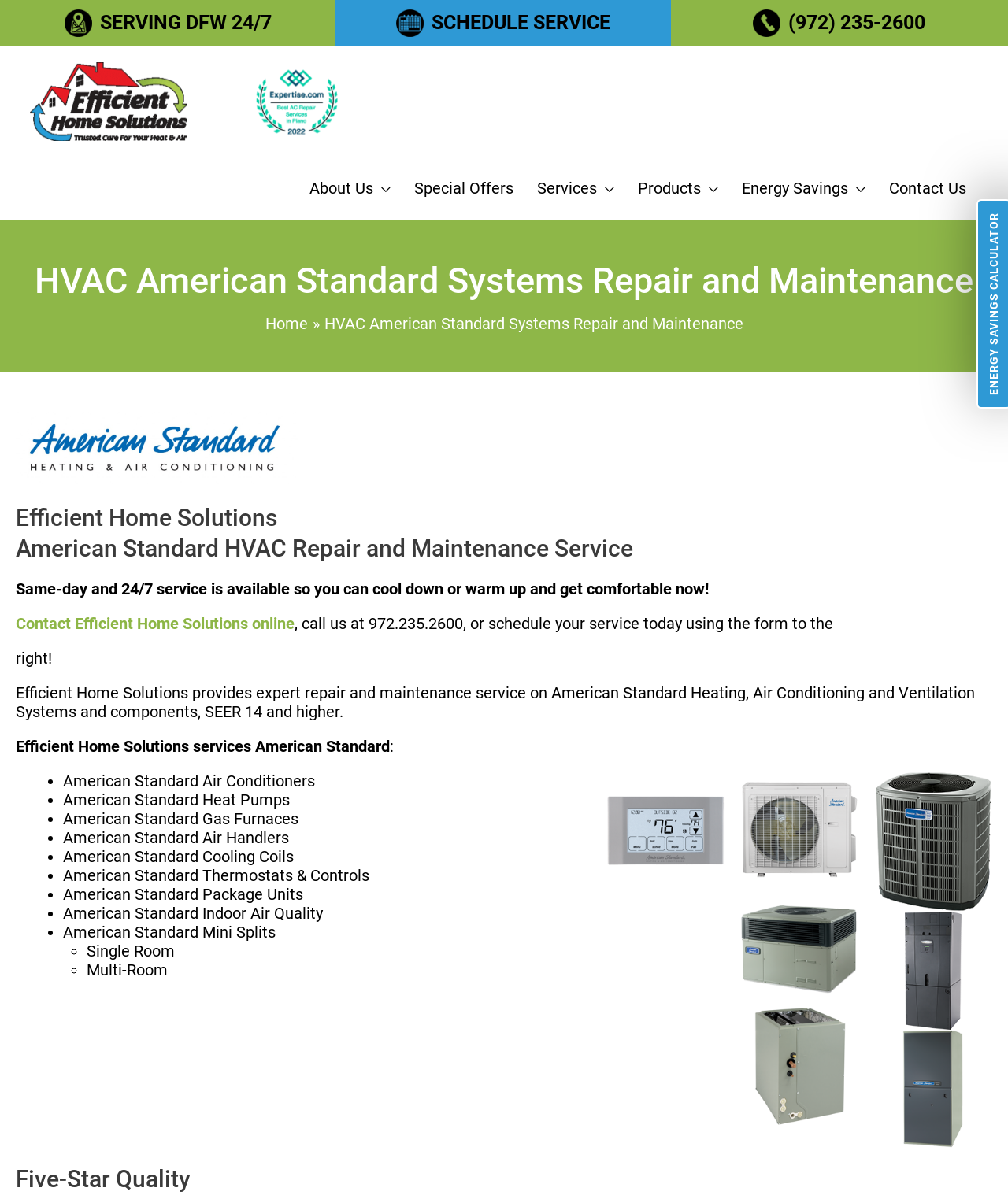Bounding box coordinates are specified in the format (top-left x, top-left y, bottom-right x, bottom-right y). All values are floating point numbers bounded between 0 and 1. Please provide the bounding box coordinate of the region this sentence describes: Special Offers

[0.399, 0.131, 0.521, 0.183]